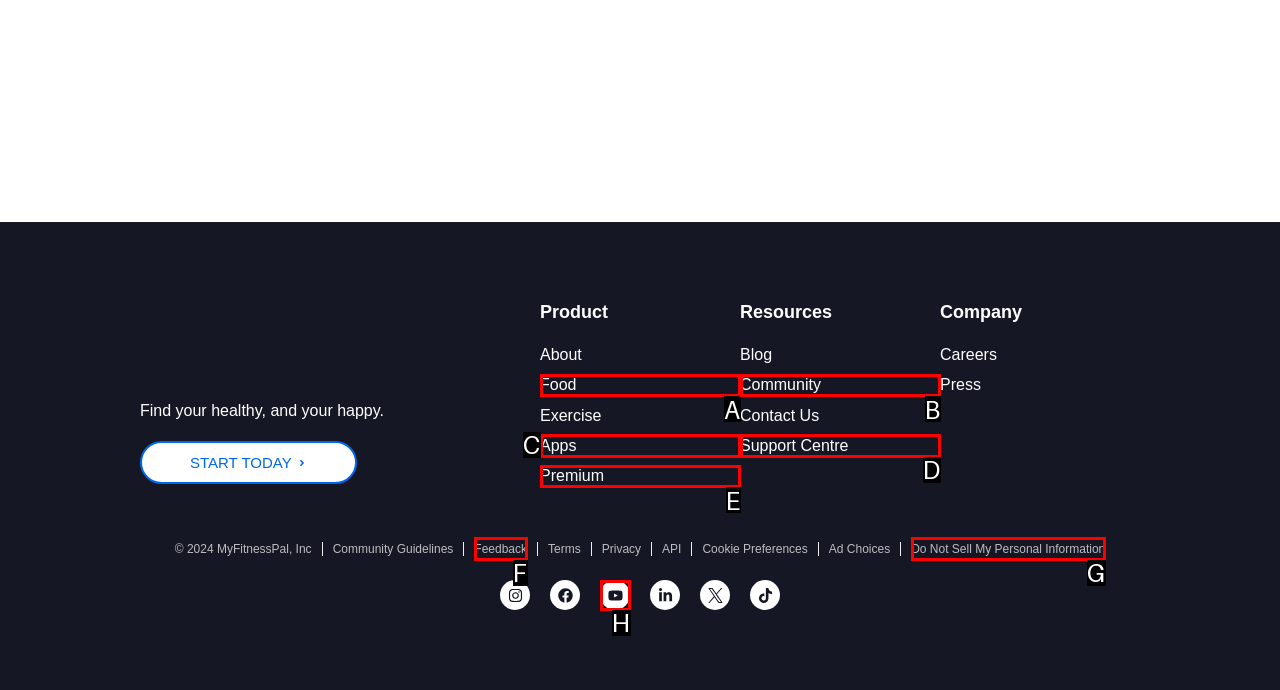Using the description: The Meaning Of The Name, find the corresponding HTML element. Provide the letter of the matching option directly.

None